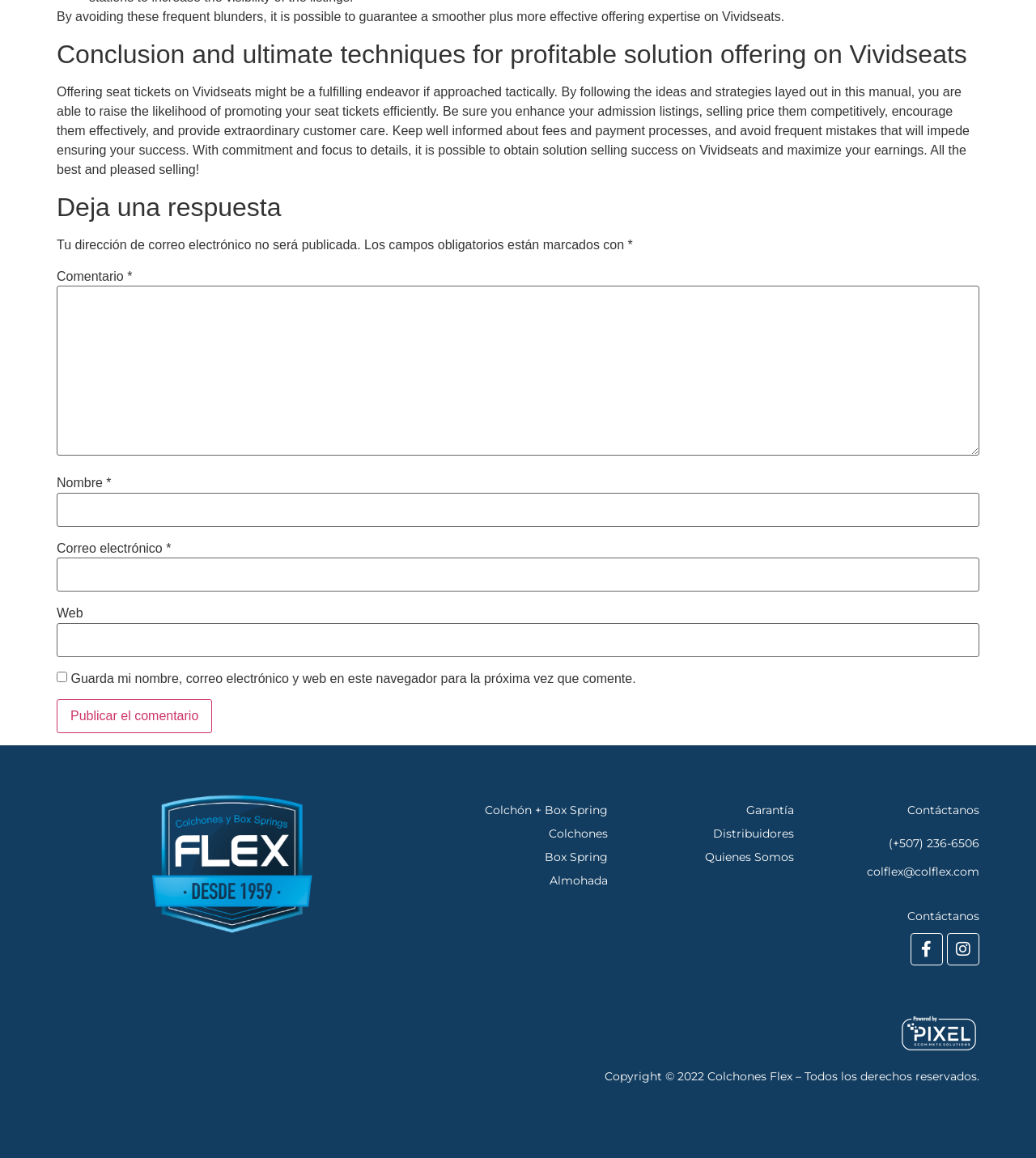Please reply to the following question using a single word or phrase: 
What is required to leave a comment?

Name, email, and comment